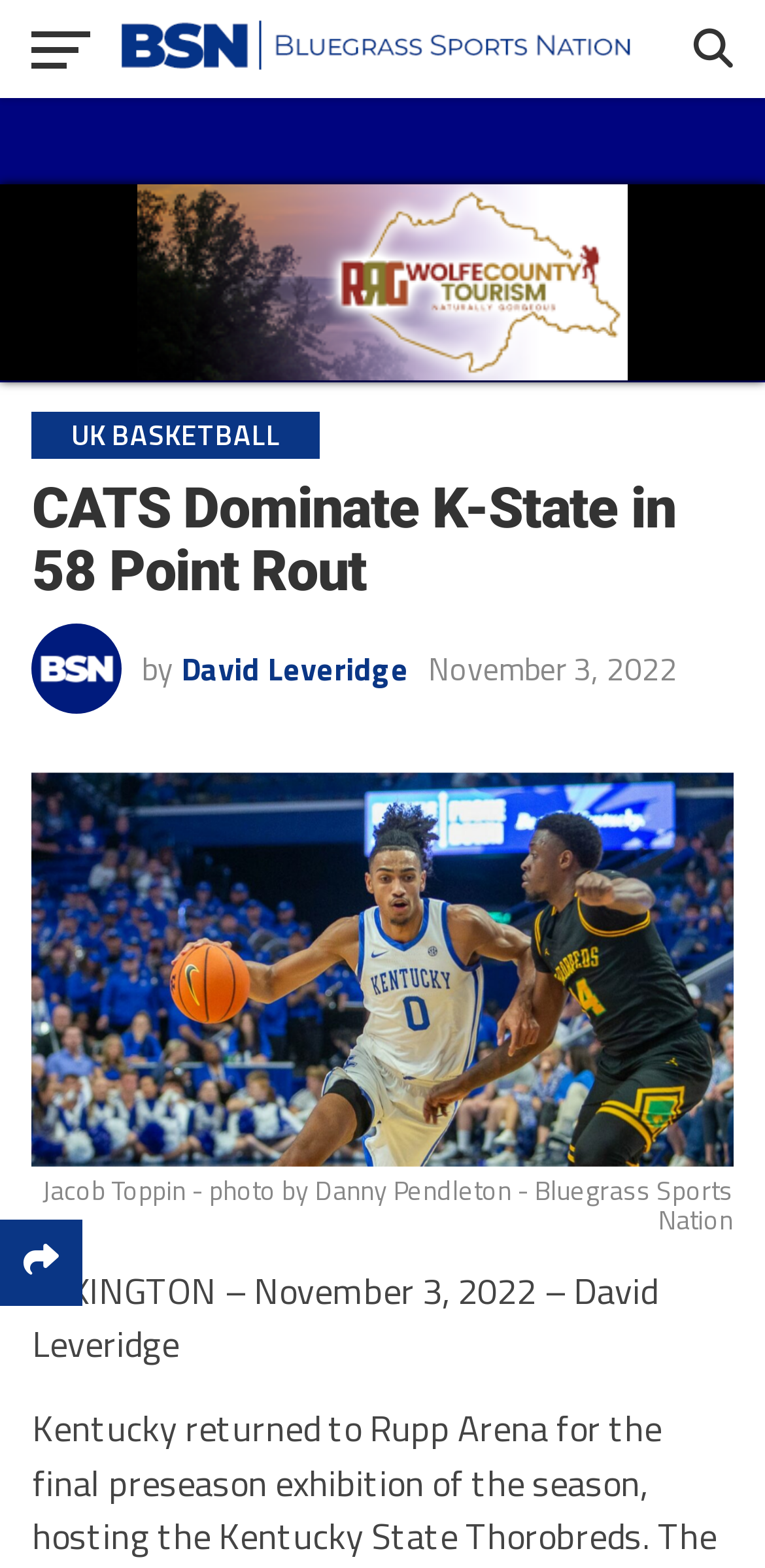What is the date of the event? Analyze the screenshot and reply with just one word or a short phrase.

November 3, 2022